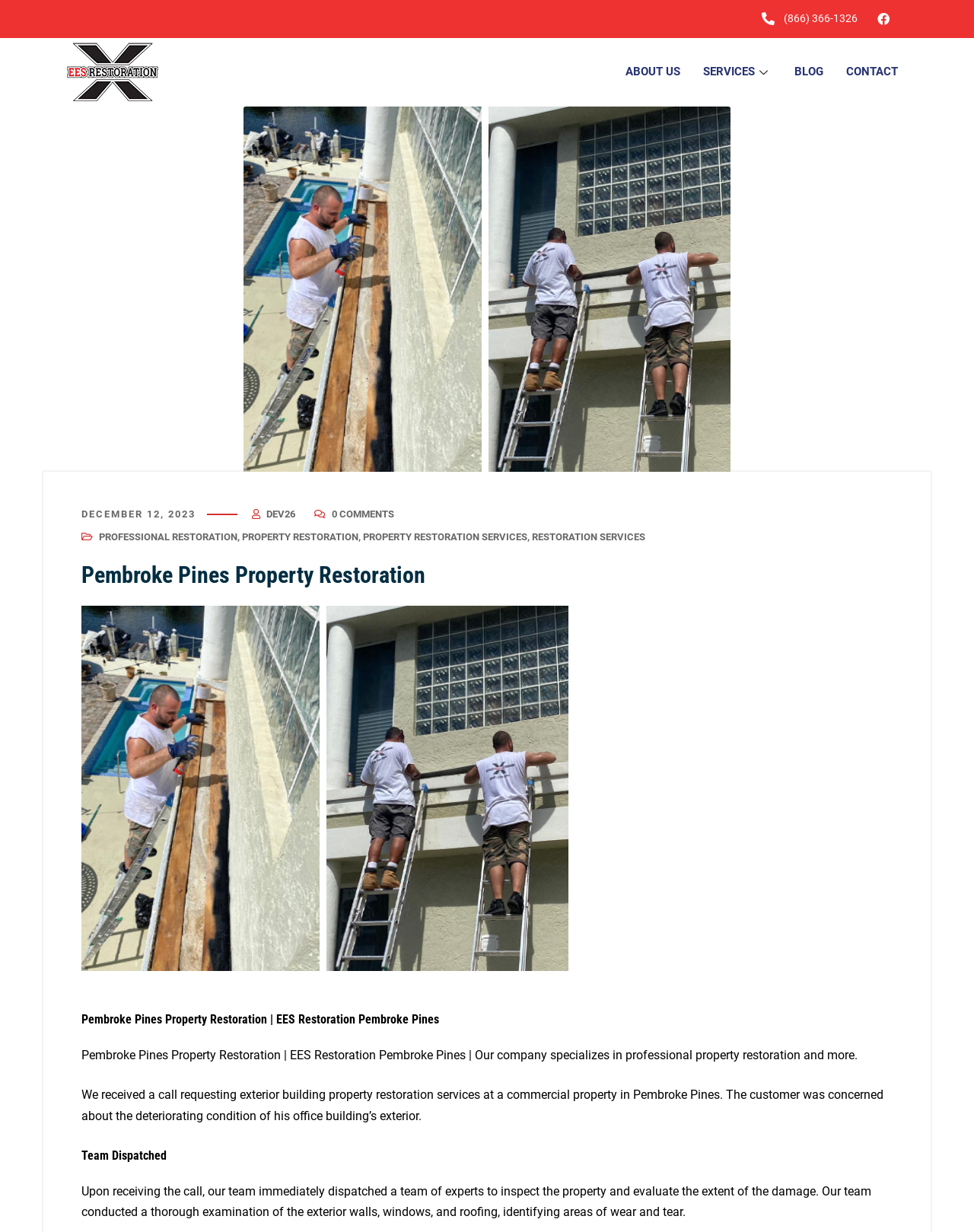What services does the company provide?
Provide a short answer using one word or a brief phrase based on the image.

Property restoration